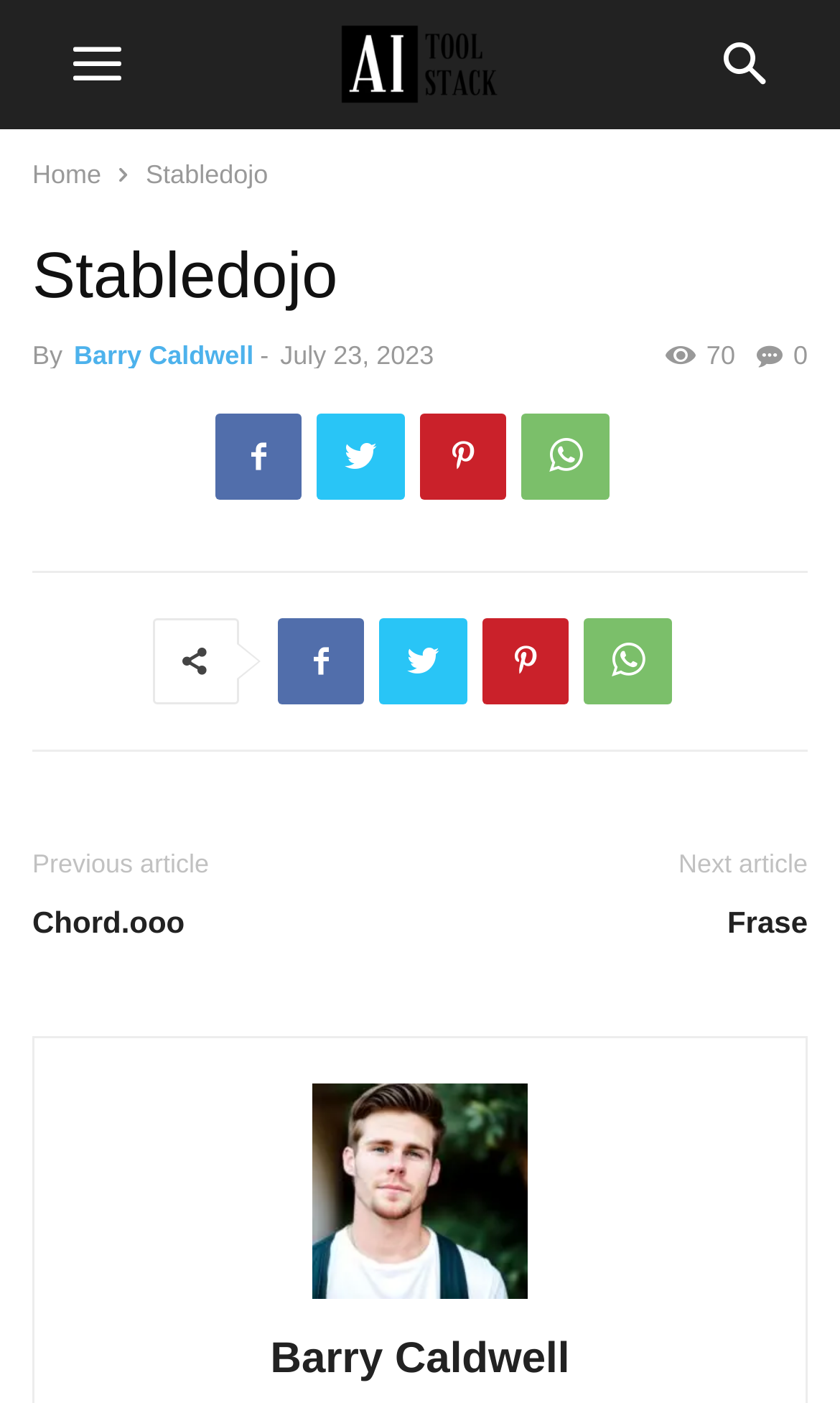Please specify the bounding box coordinates of the clickable region necessary for completing the following instruction: "Learn about the institutional investment in Bitcoin". The coordinates must consist of four float numbers between 0 and 1, i.e., [left, top, right, bottom].

None